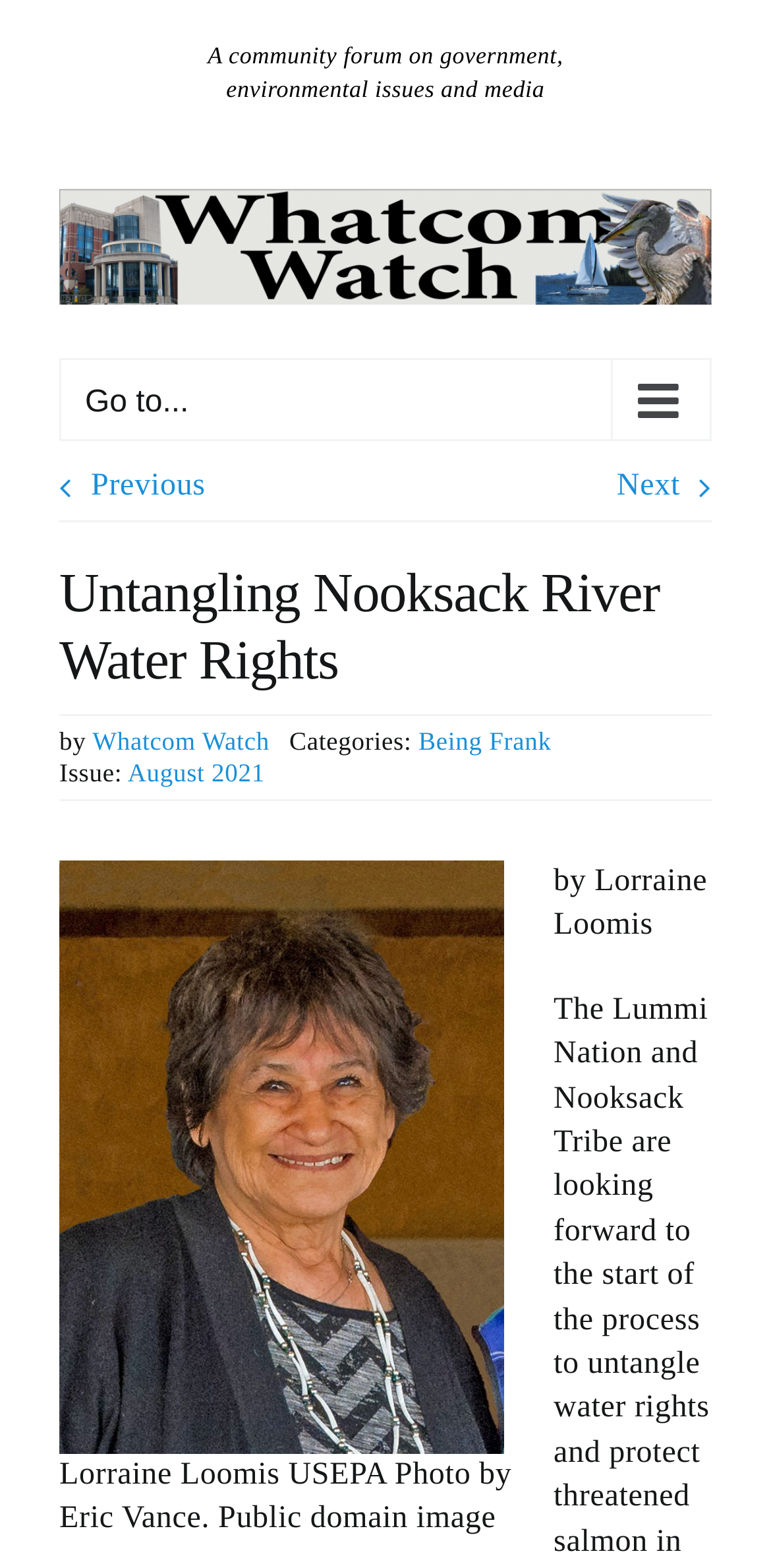Please find the bounding box coordinates in the format (top-left x, top-left y, bottom-right x, bottom-right y) for the given element description. Ensure the coordinates are floating point numbers between 0 and 1. Description: Previous

[0.077, 0.299, 0.266, 0.322]